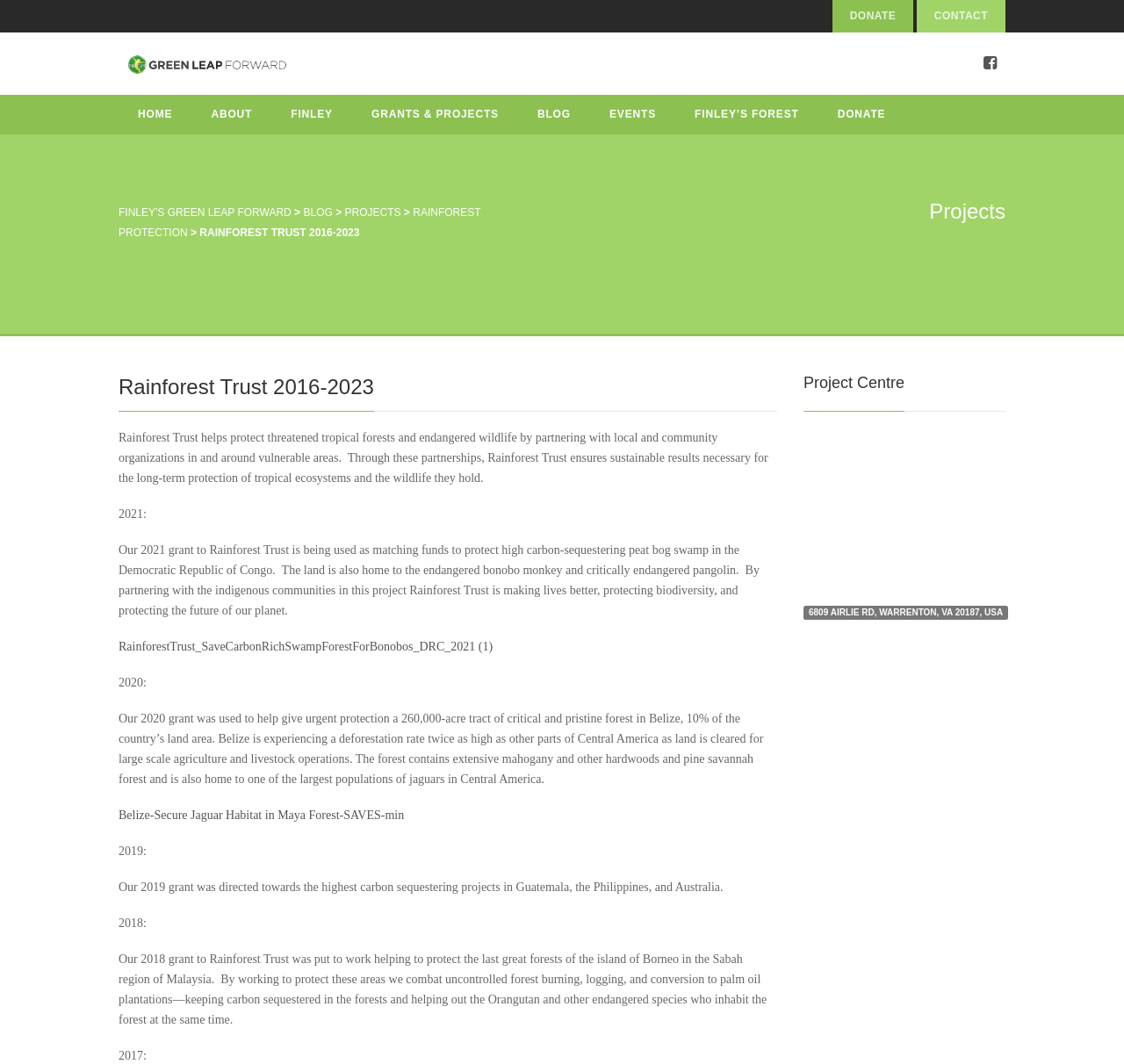Locate the bounding box coordinates of the item that should be clicked to fulfill the instruction: "Visit the 'HOME' page".

[0.113, 0.089, 0.163, 0.126]